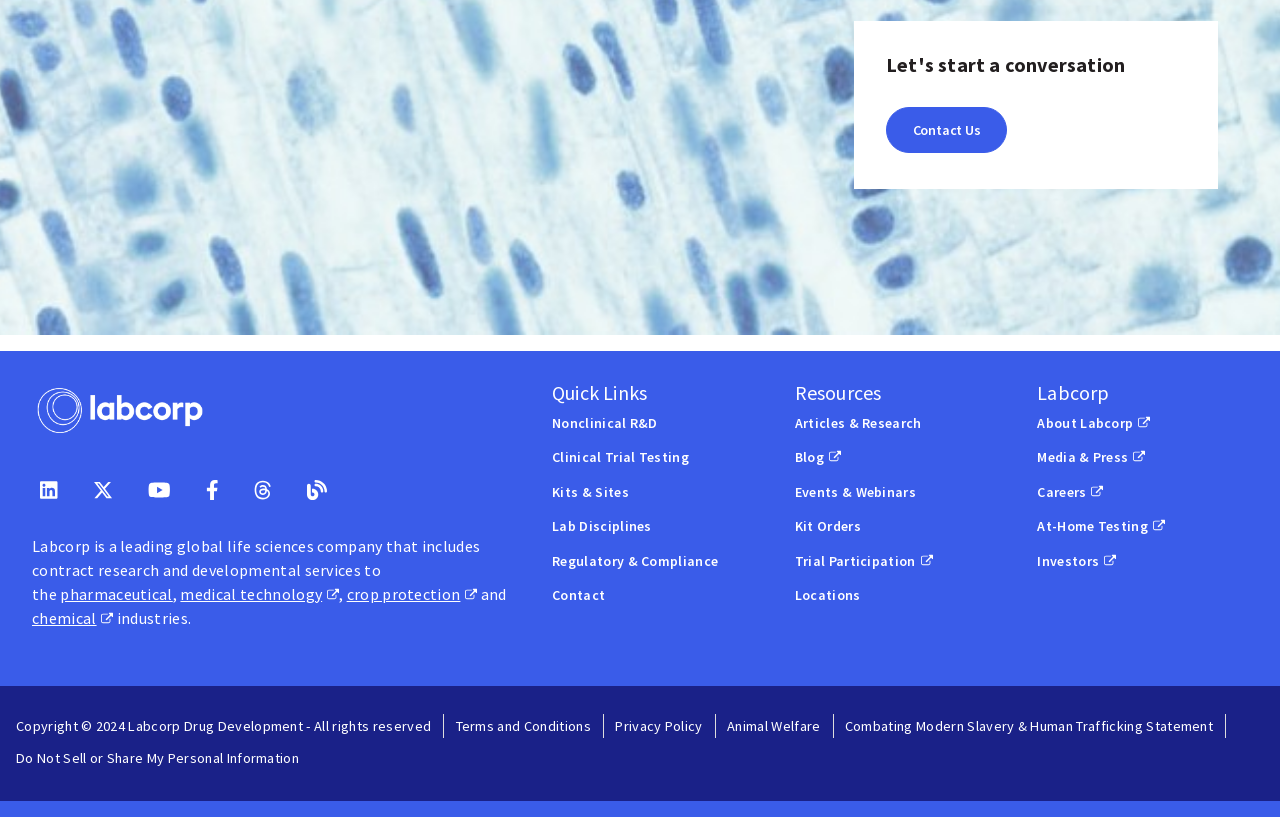Answer this question in one word or a short phrase: What is the company name of the website?

Labcorp